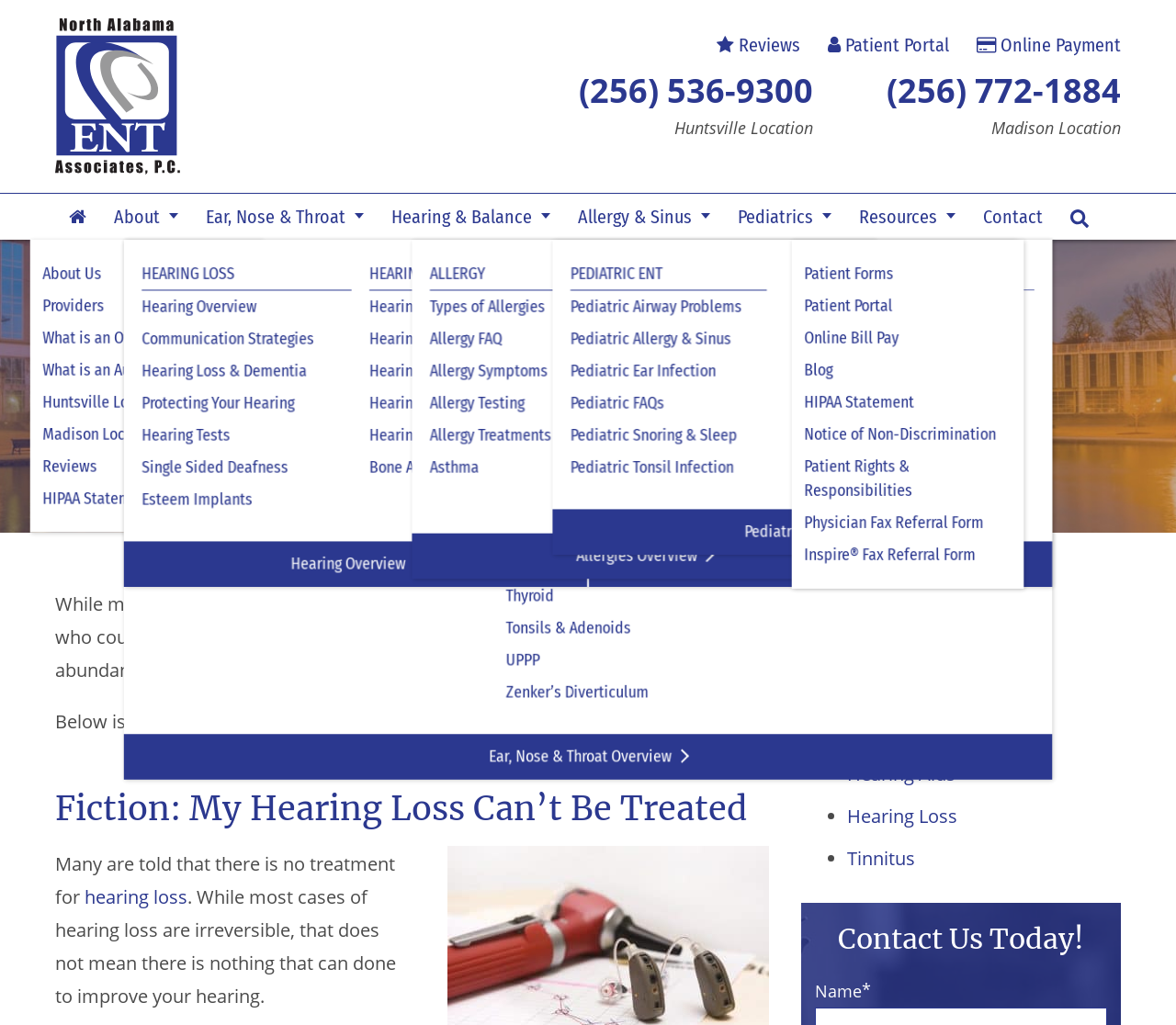Use a single word or phrase to respond to the question:
How many locations does North Alabama ENT Associates have?

2